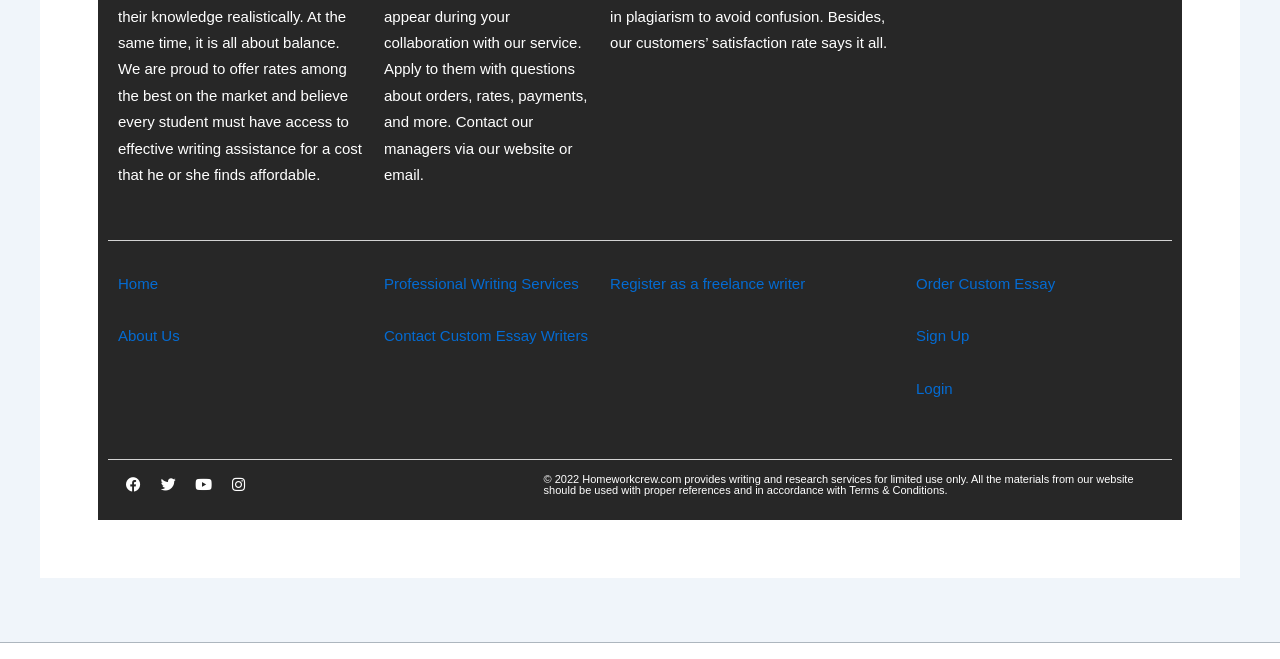How can users contact the website?
Using the image, provide a concise answer in one word or a short phrase.

Contact Custom Essay Writers